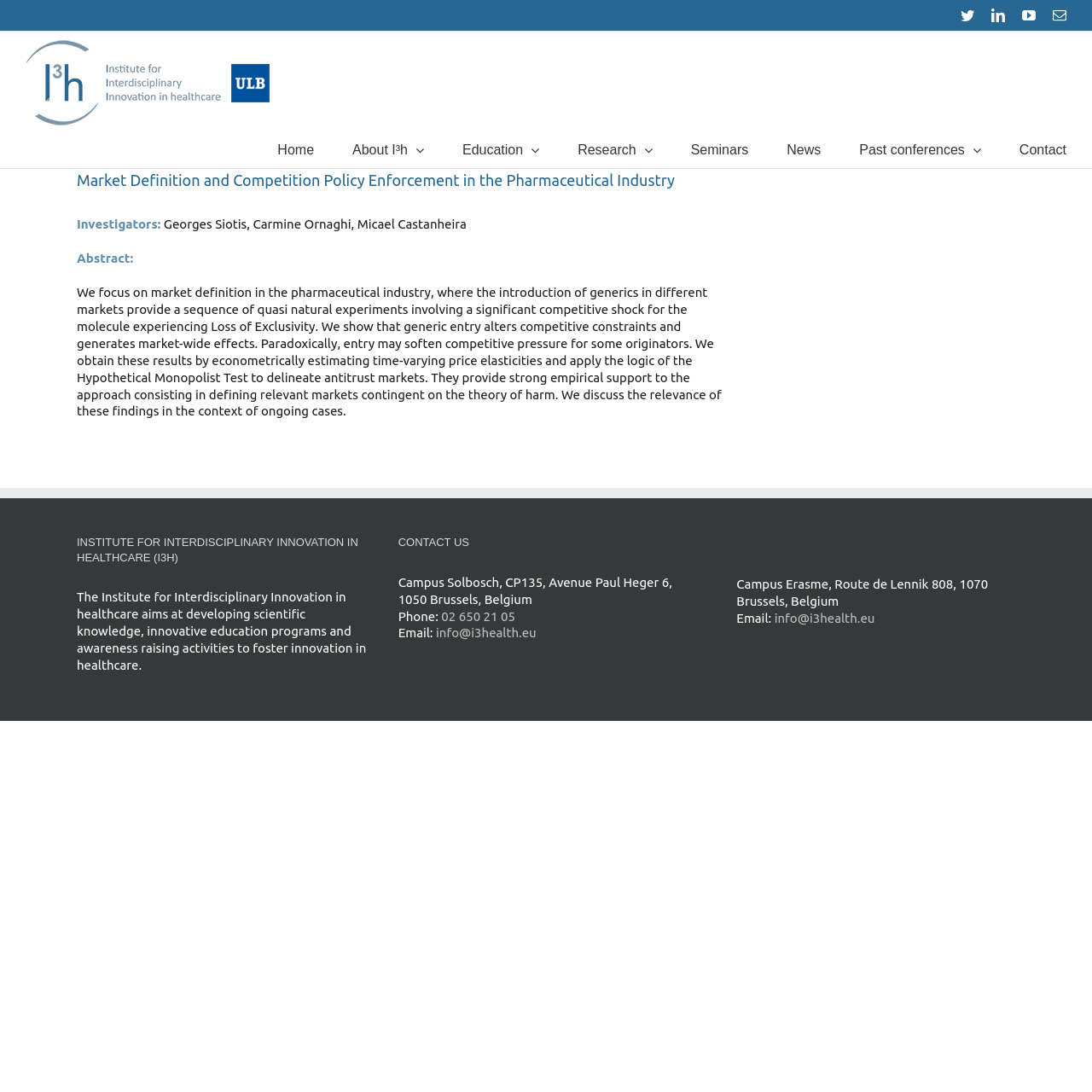Could you identify the text that serves as the heading for this webpage?

Market Definition and Competition Policy Enforcement in the Pharmaceutical Industry